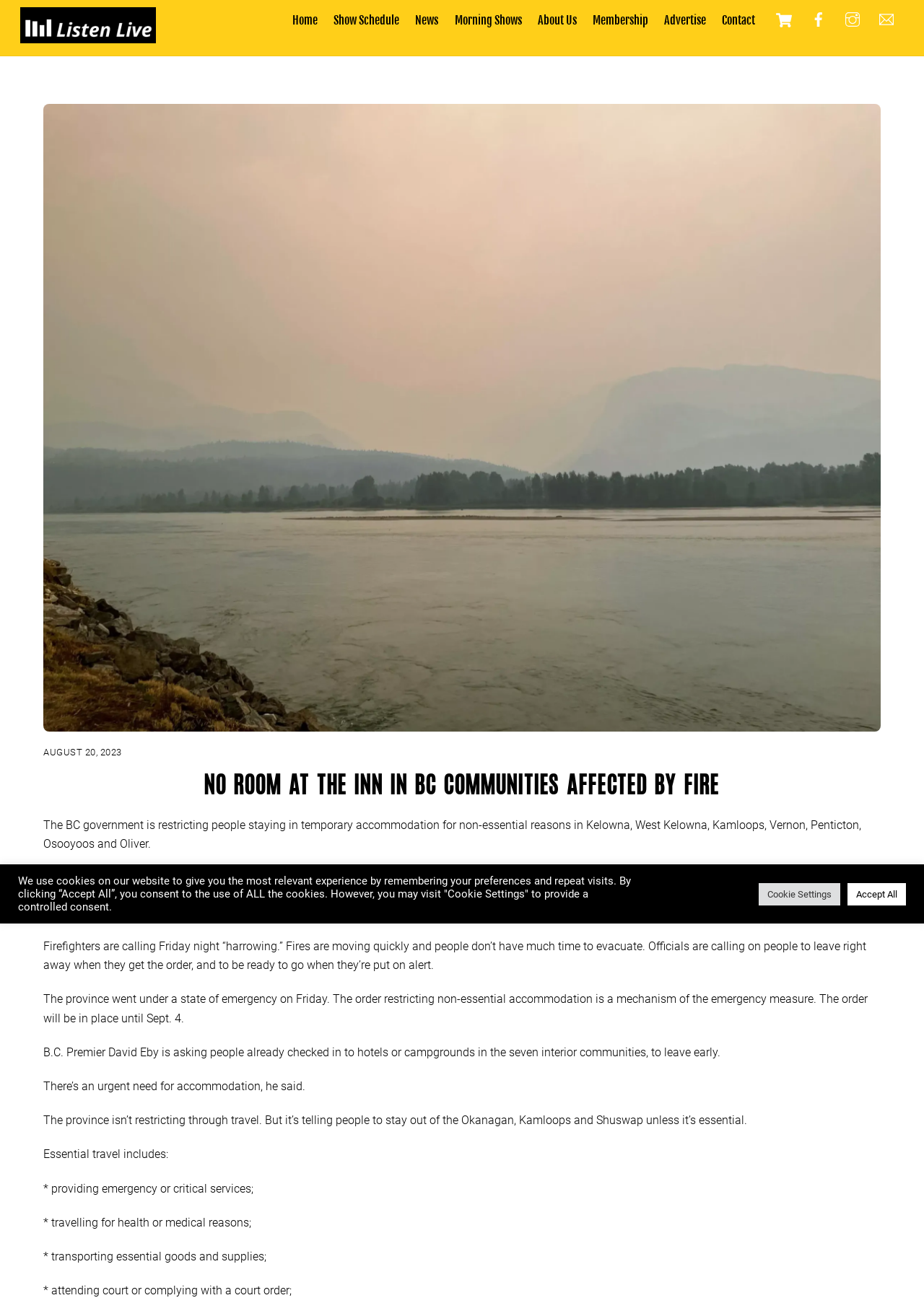Please identify the bounding box coordinates of the region to click in order to complete the given instruction: "View the News page". The coordinates should be four float numbers between 0 and 1, i.e., [left, top, right, bottom].

[0.442, 0.003, 0.482, 0.028]